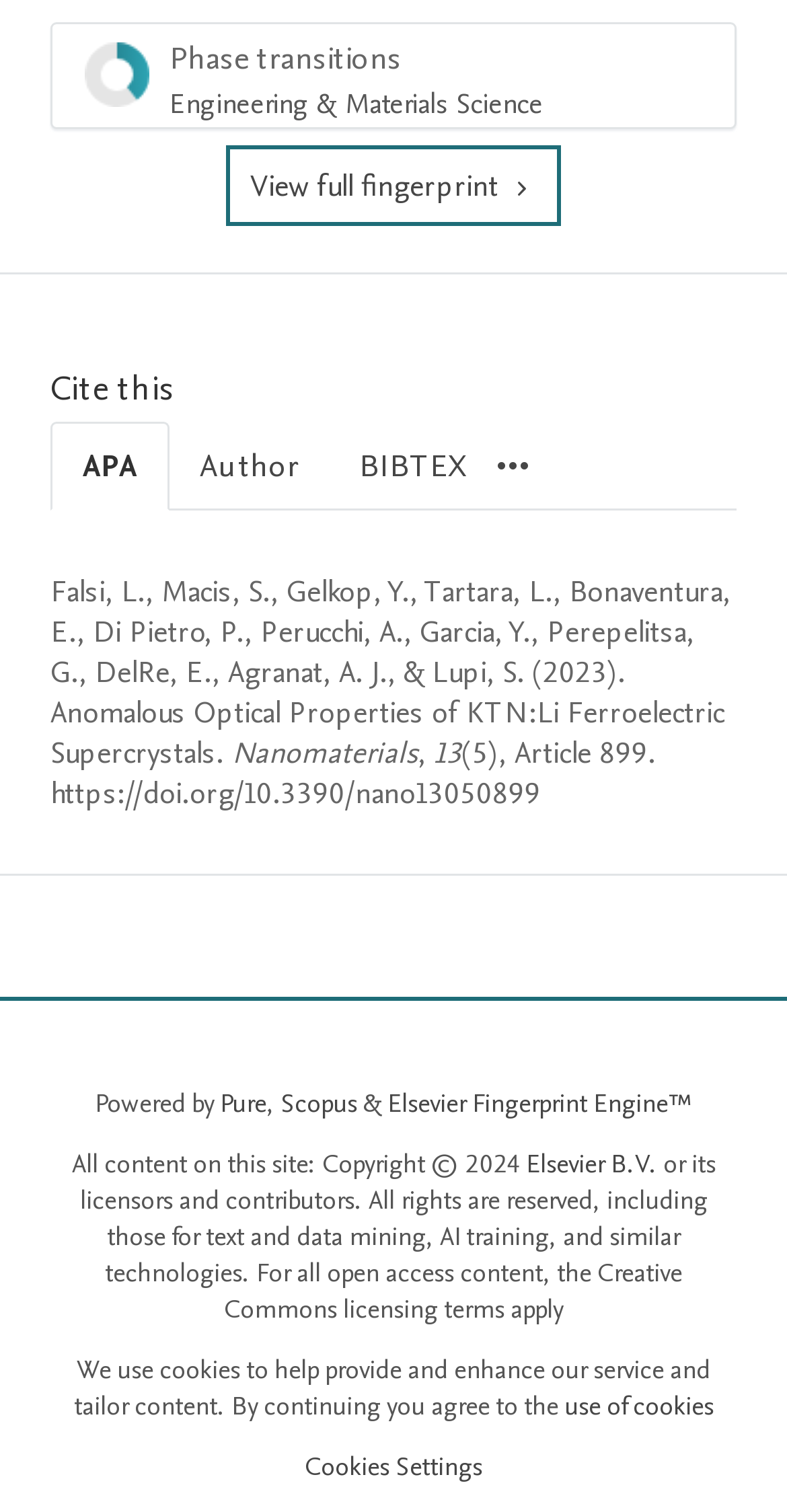Please find the bounding box coordinates of the element that needs to be clicked to perform the following instruction: "Visit Pure website". The bounding box coordinates should be four float numbers between 0 and 1, represented as [left, top, right, bottom].

[0.279, 0.718, 0.338, 0.742]